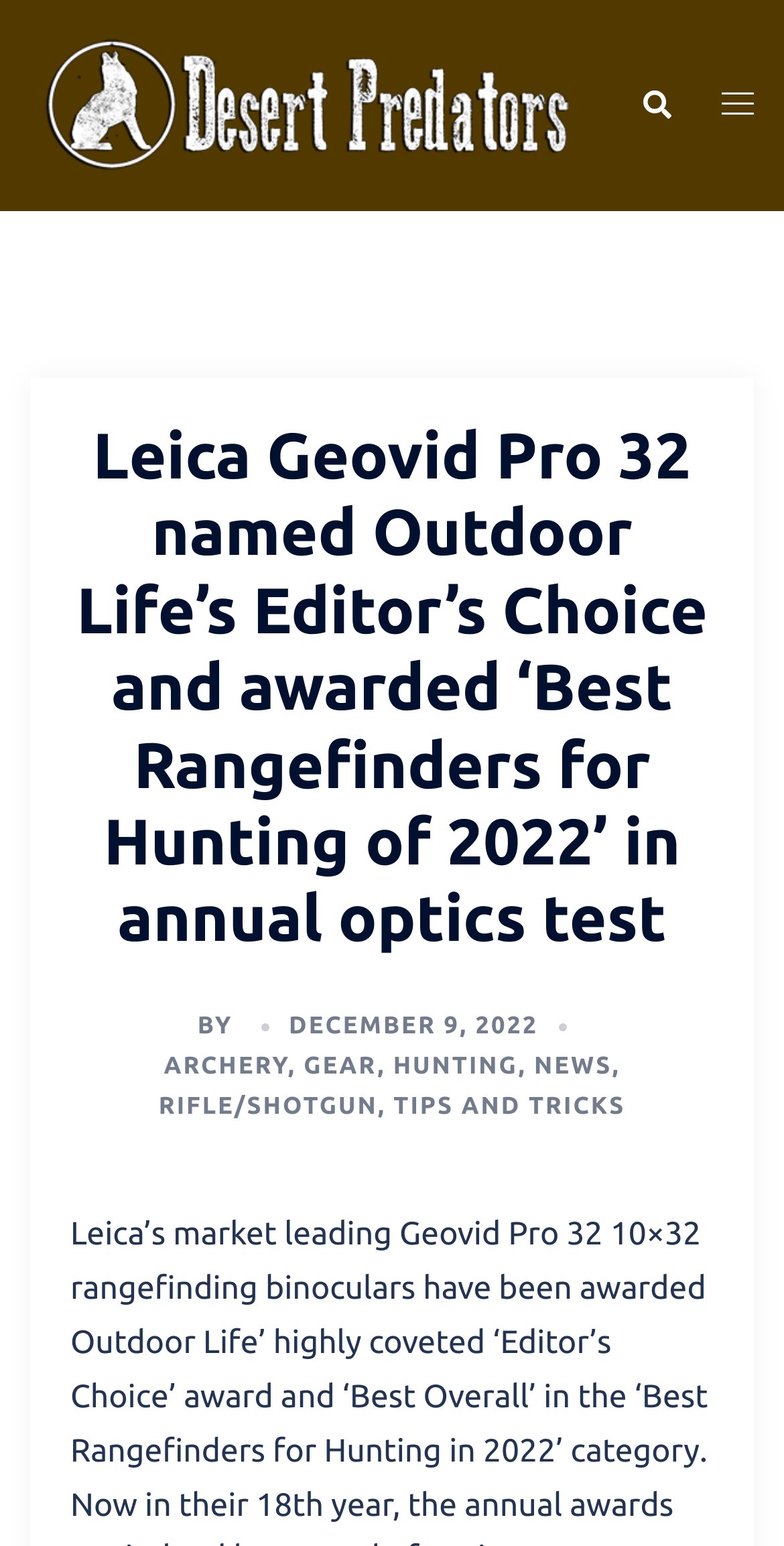What is the date of the article?
Please provide a comprehensive and detailed answer to the question.

The date of the article can be found next to the 'BY' text, which is 'DECEMBER 9, 2022'.